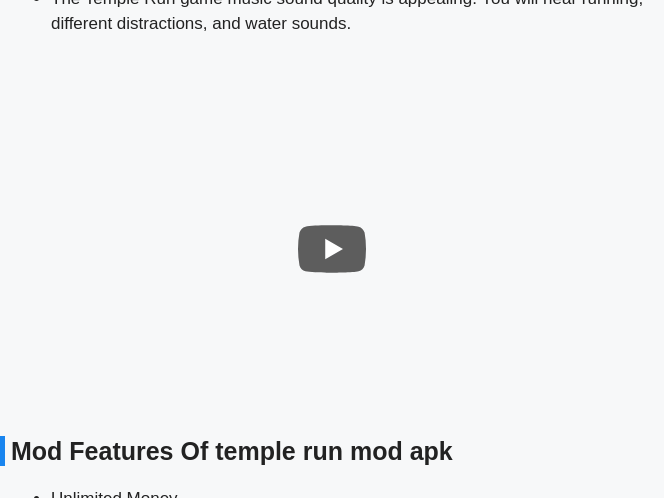Summarize the image with a detailed description that highlights all prominent details.

The image features a YouTube video player that showcases content related to the popular mobile game Temple Run. This section highlights the game's appealing sound quality, emphasizing a variety of audio experiences such as the sounds of running, environmental distractions, and water. It is part of a broader discussion on the game's features, specifically focusing on the mod APK version that includes benefits like unlimited money and no advertisements. Additionally, the content mentions exciting gameplay elements, including unlocking characters and traversing diverse environments, making it an engaging choice for players of all ages.